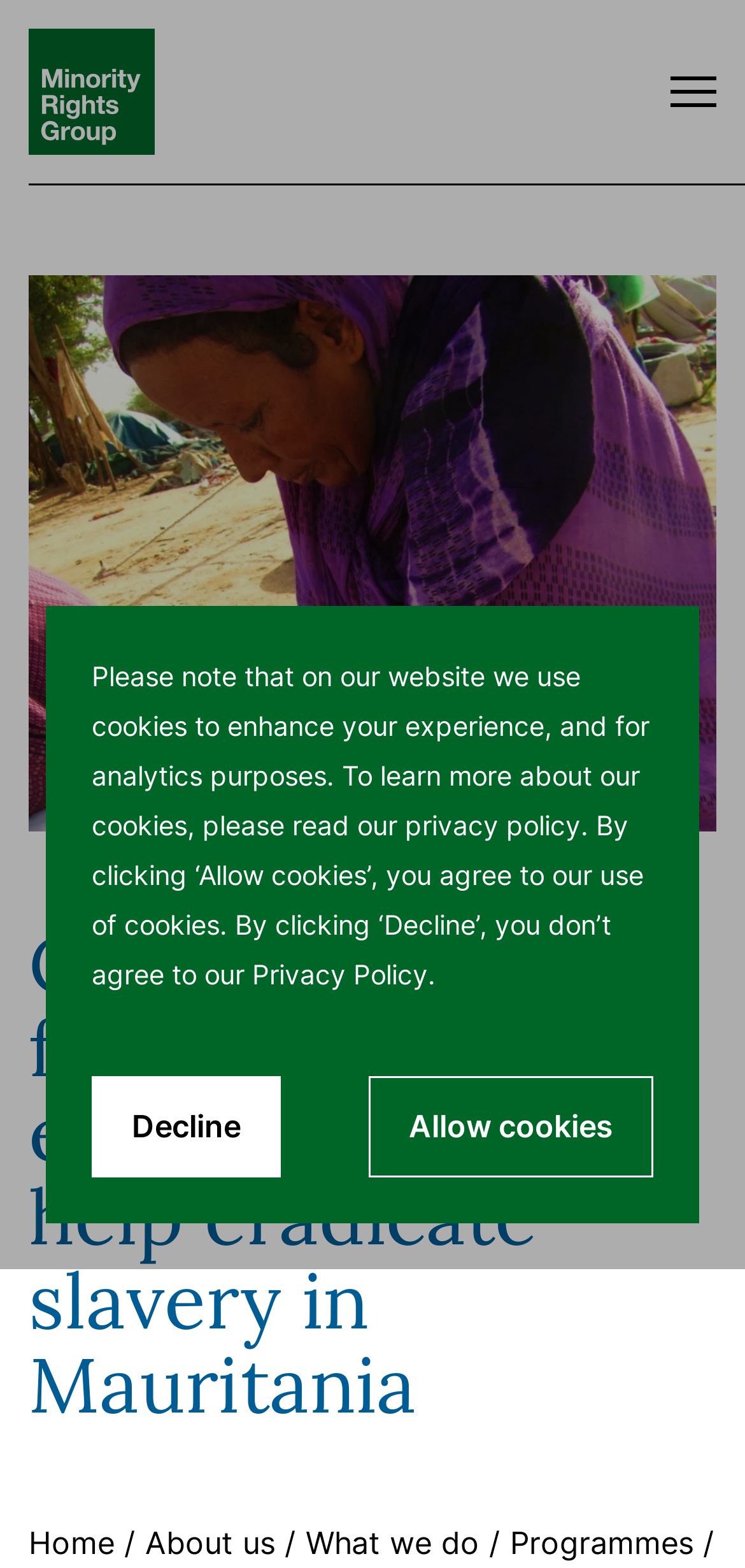Determine the bounding box coordinates of the region that needs to be clicked to achieve the task: "View the 'Programmes' page".

[0.685, 0.972, 0.931, 0.996]